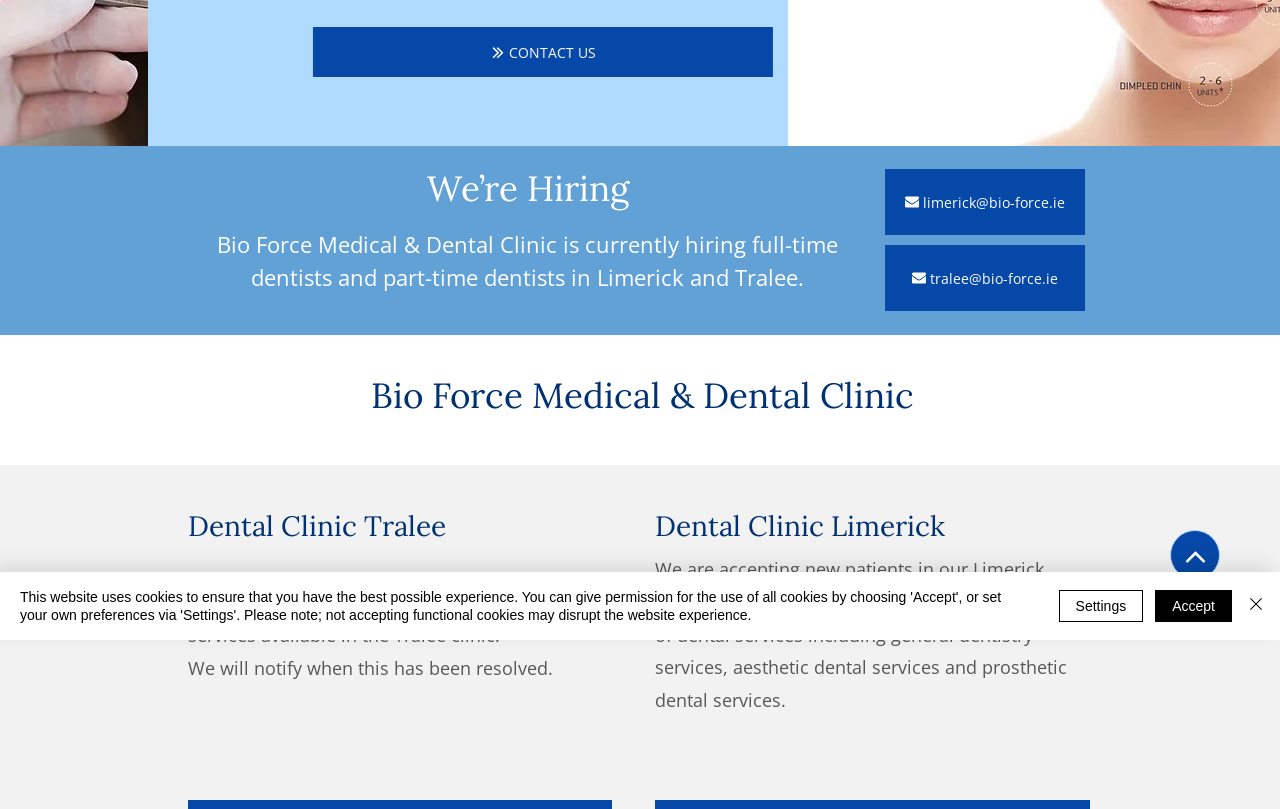Using the description "CONTACT US", locate and provide the bounding box of the UI element.

[0.129, 0.006, 0.488, 0.068]